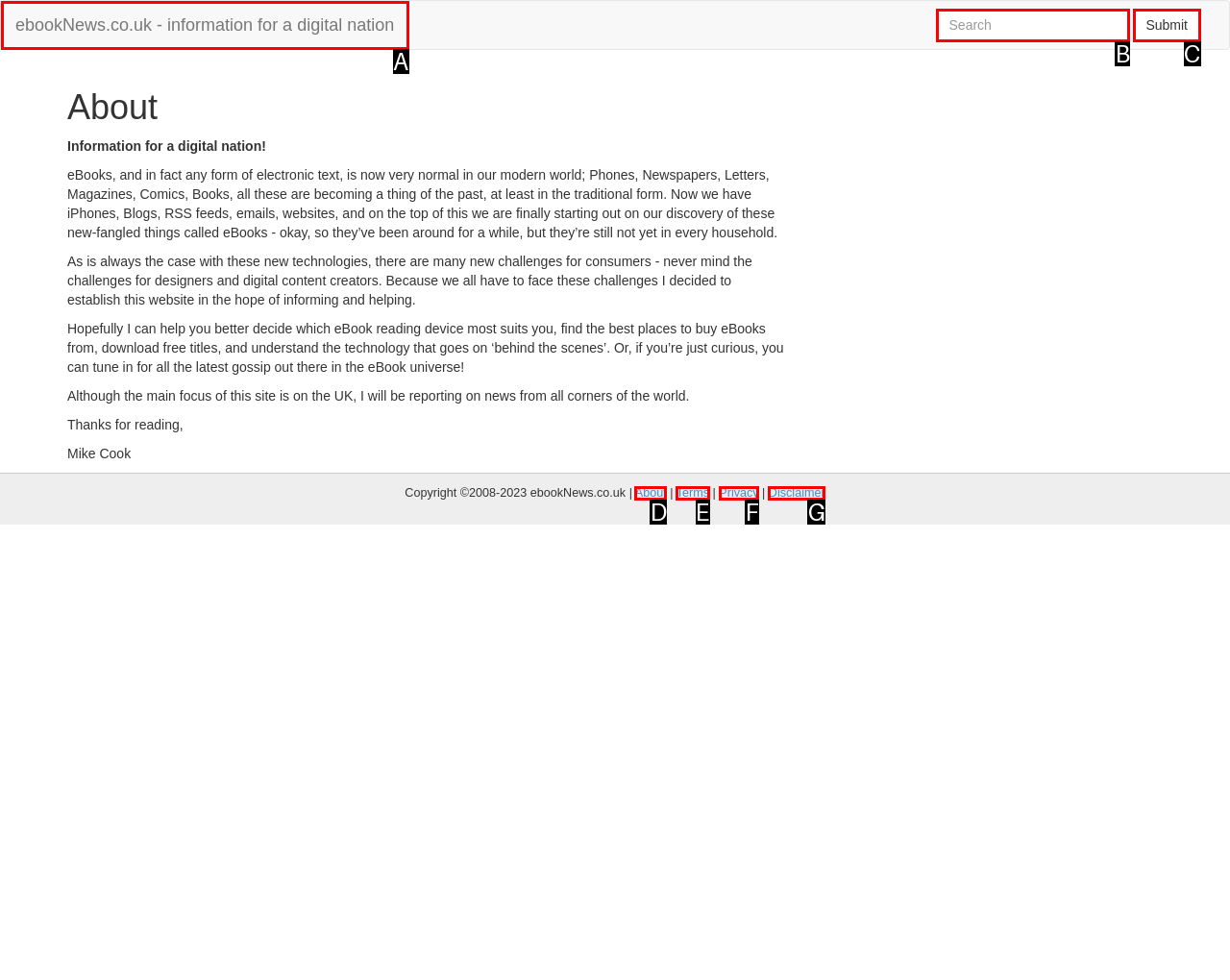Tell me which option best matches the description: name="q" placeholder="Search"
Answer with the option's letter from the given choices directly.

B